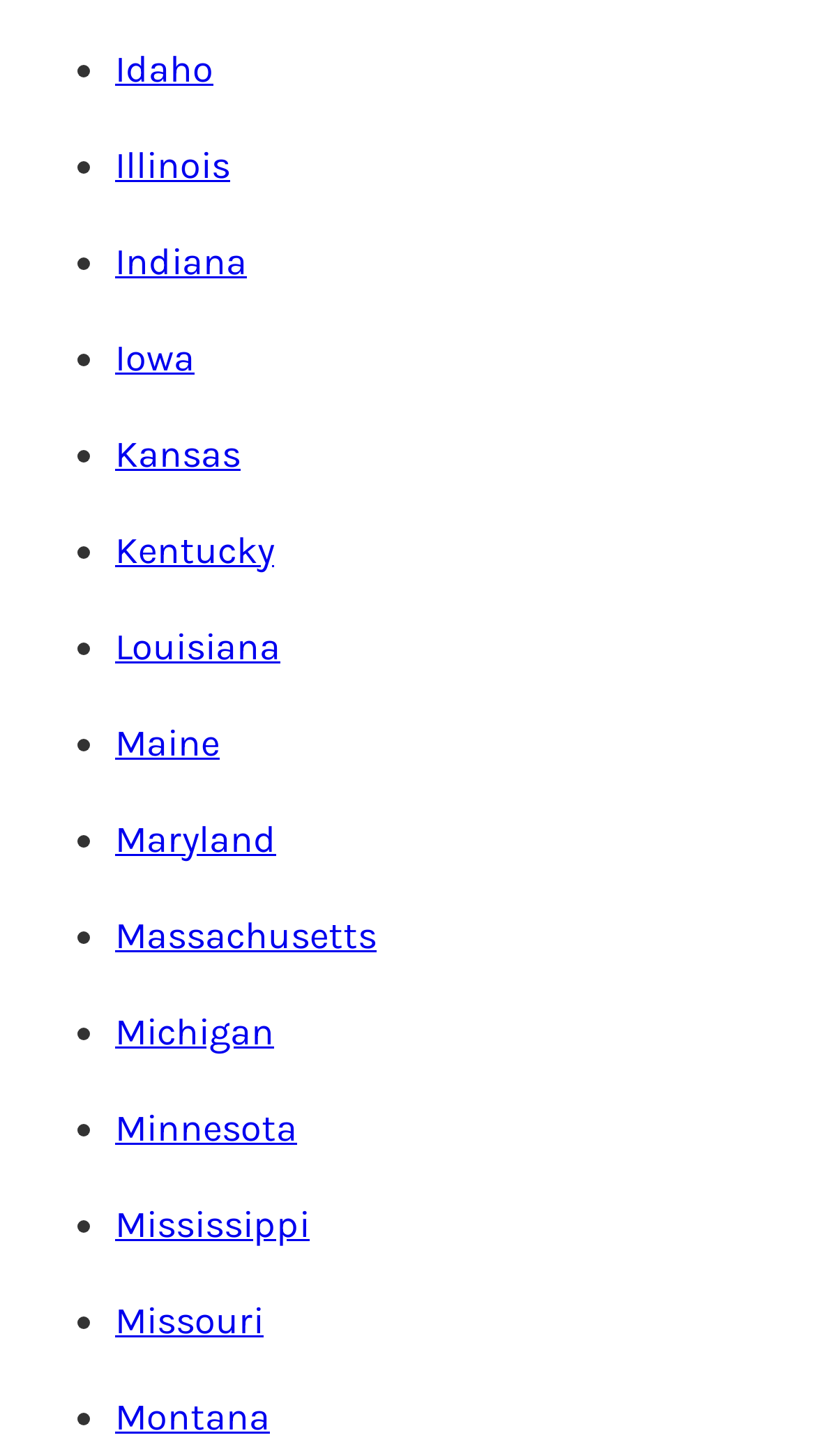Pinpoint the bounding box coordinates of the clickable element needed to complete the instruction: "go to Indiana". The coordinates should be provided as four float numbers between 0 and 1: [left, top, right, bottom].

[0.141, 0.163, 0.303, 0.195]